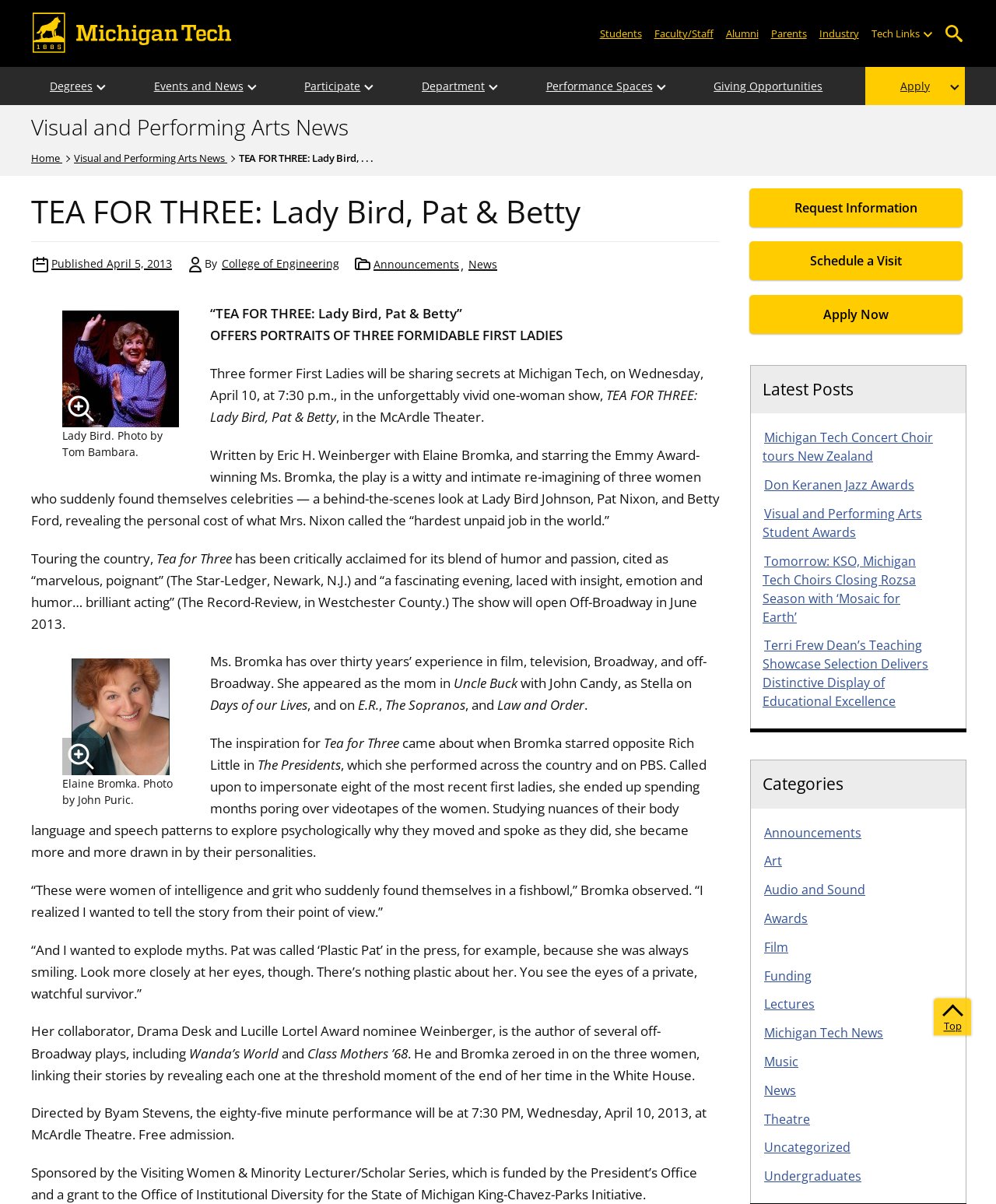What is the name of the play being performed?
Use the screenshot to answer the question with a single word or phrase.

Tea for Three